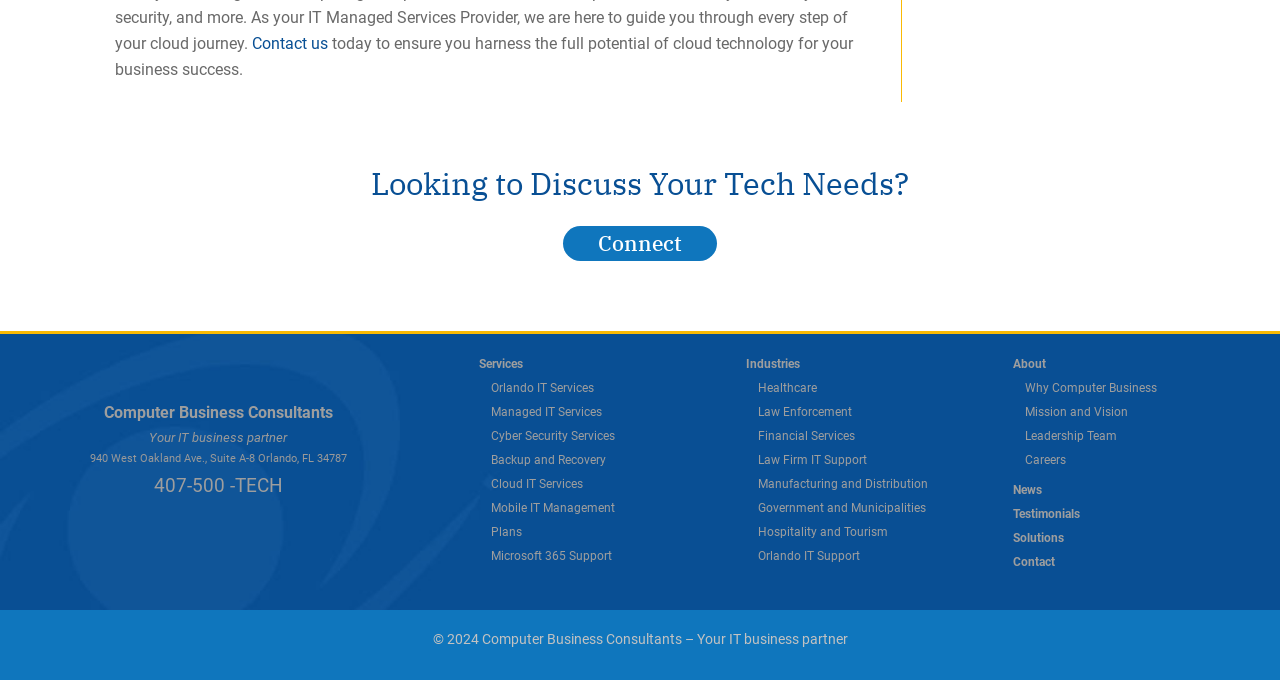Can you give a comprehensive explanation to the question given the content of the image?
What industries does the company serve?

I found this answer by looking at the links under the 'Industries' section, which include 'Healthcare', 'Law Enforcement', 'Financial Services', and more.